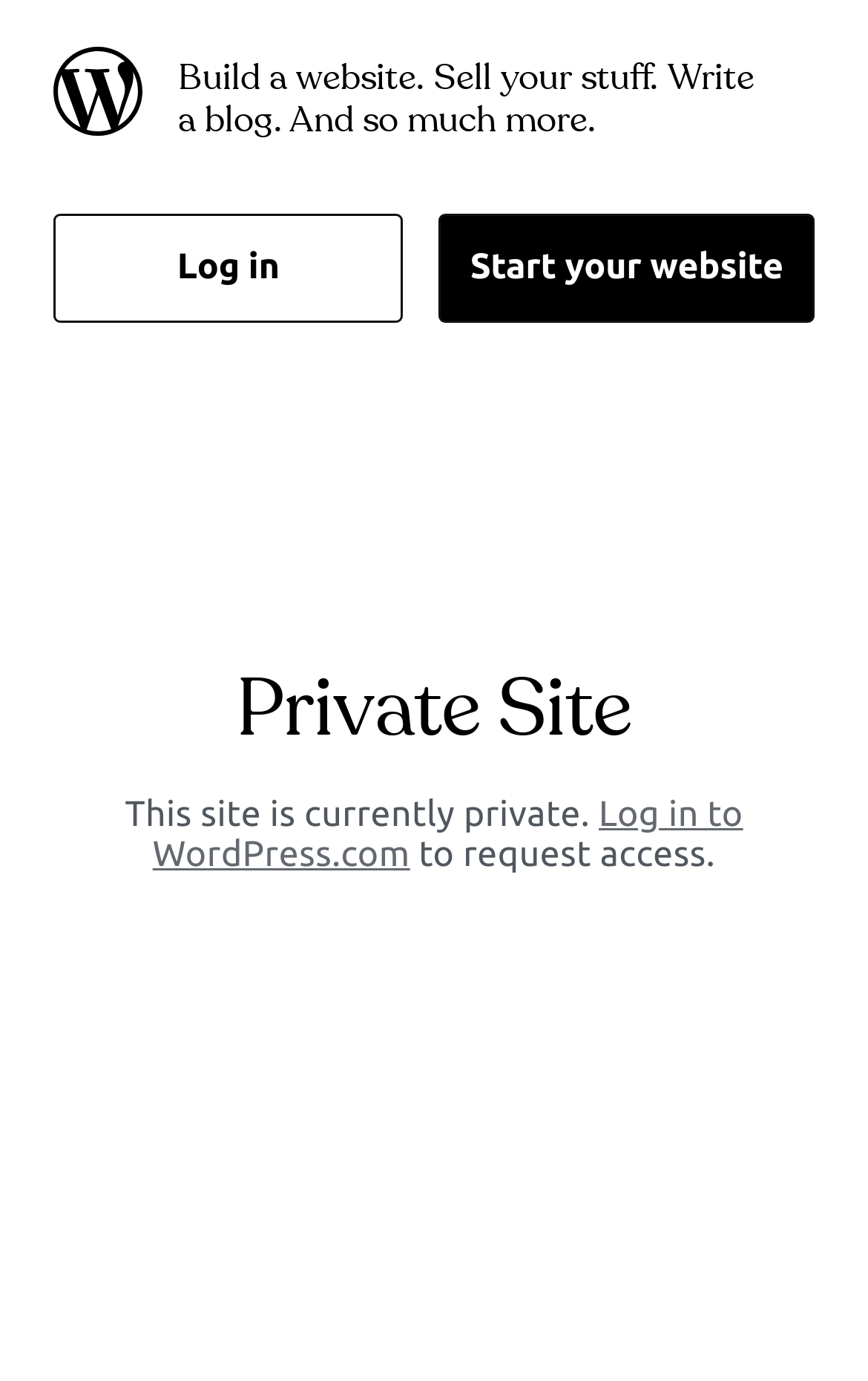Utilize the information from the image to answer the question in detail:
What is the purpose of this website?

Based on the static text 'Build a website. Sell your stuff. Write a blog. And so much more.' on the webpage, it can be inferred that the purpose of this website is to provide a platform for users to build their own websites and perform various activities.